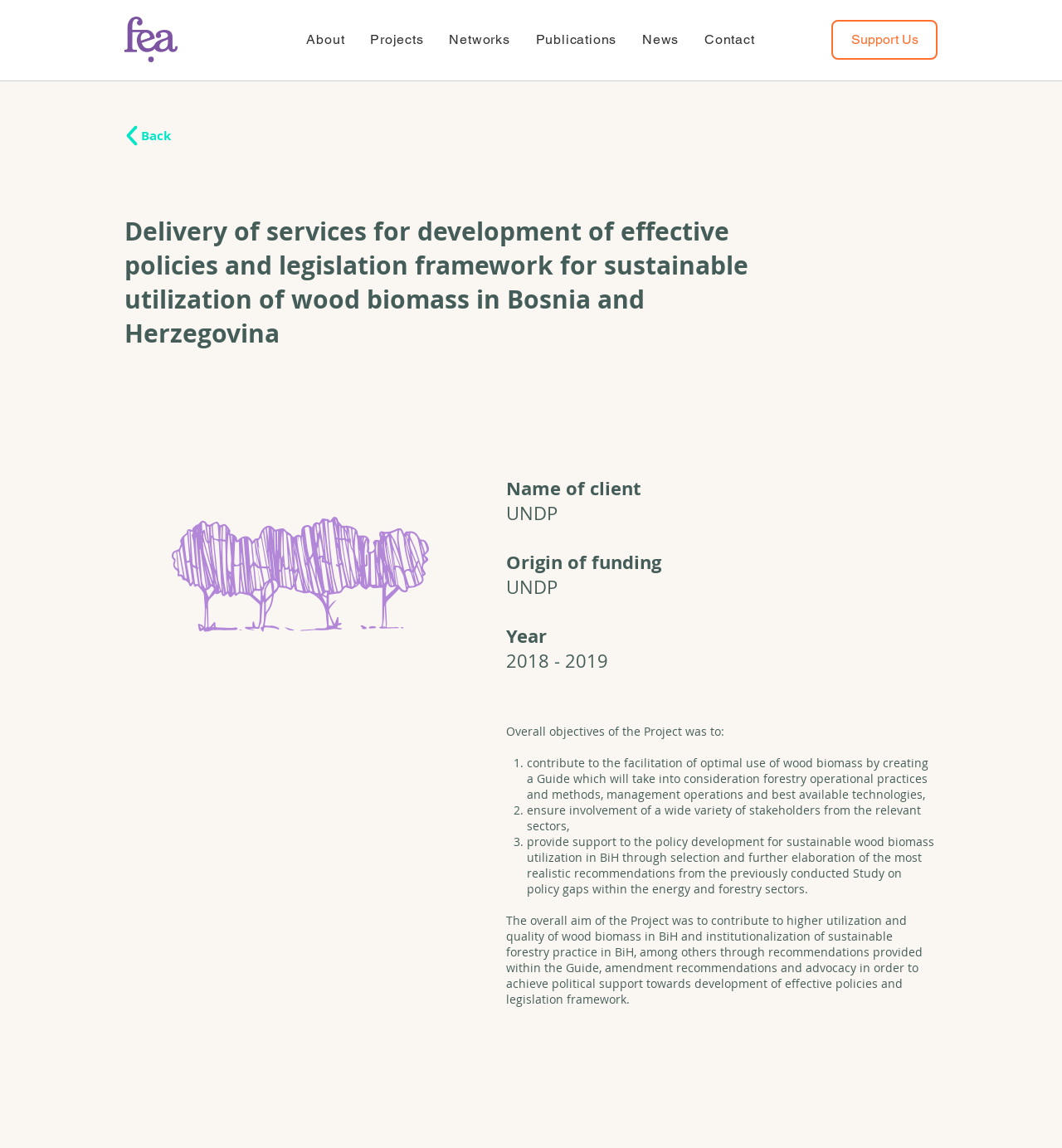Identify the bounding box coordinates of the region that needs to be clicked to carry out this instruction: "Click on Projects link". Provide these coordinates as four float numbers ranging from 0 to 1, i.e., [left, top, right, bottom].

[0.34, 0.02, 0.408, 0.048]